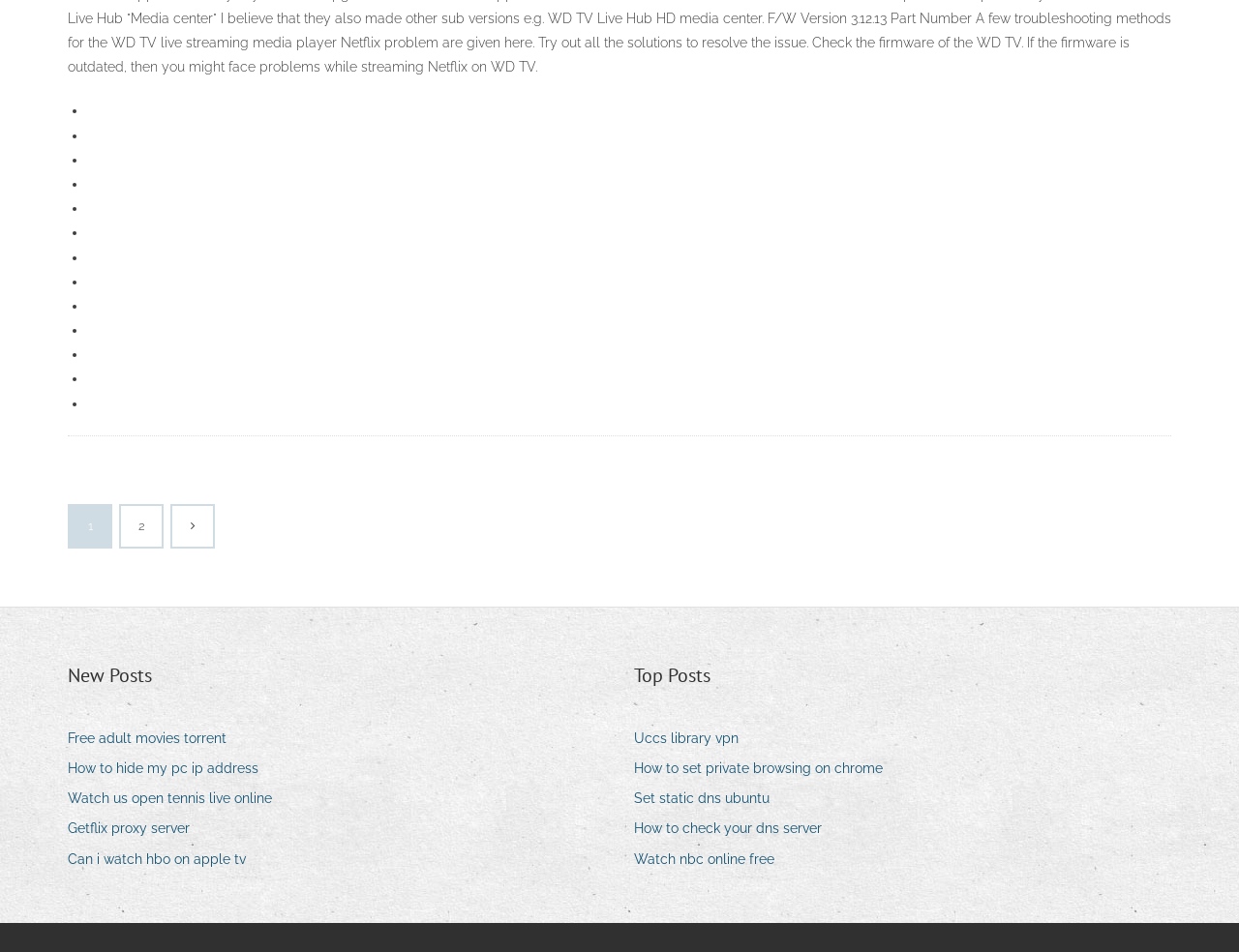Could you provide the bounding box coordinates for the portion of the screen to click to complete this instruction: "Click on 'Uccs library vpn'"?

[0.512, 0.762, 0.608, 0.79]